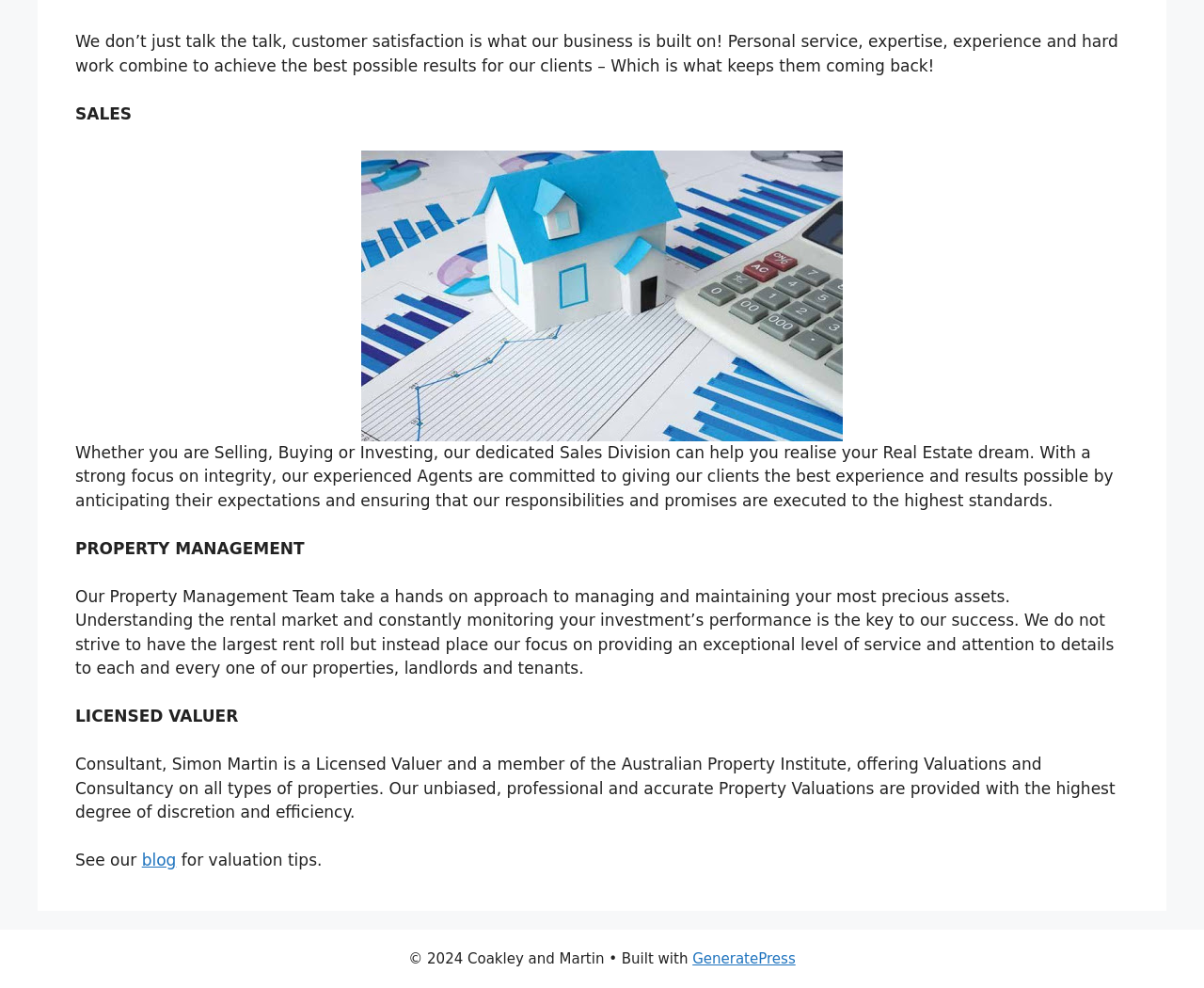By analyzing the image, answer the following question with a detailed response: What is the name of the company?

The name of the company is Coakley and Martin, as indicated by the copyright text '© 2024 Coakley and Martin' at the bottom of the webpage.